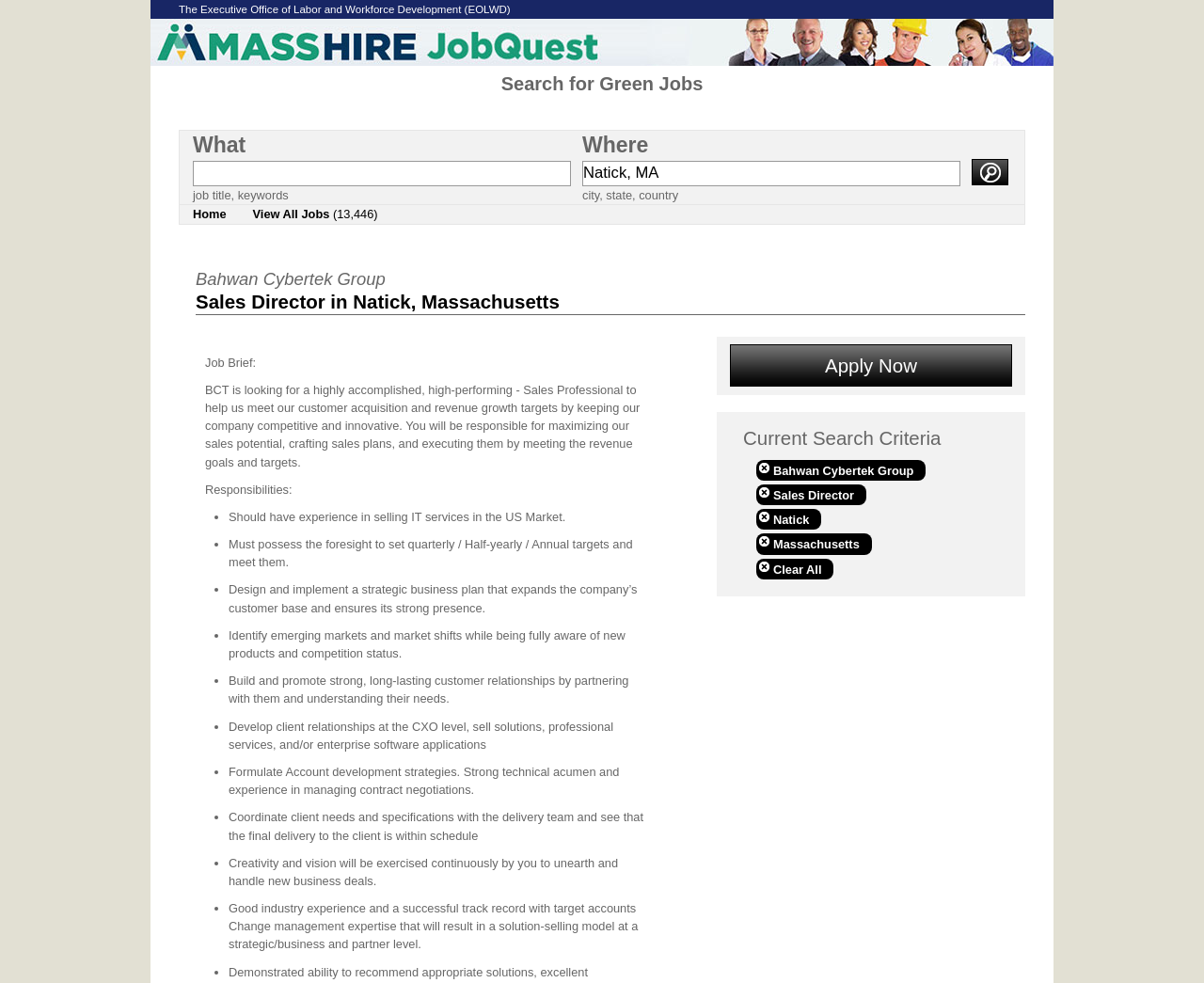How many responsibilities are listed for the job?
From the image, respond with a single word or phrase.

10